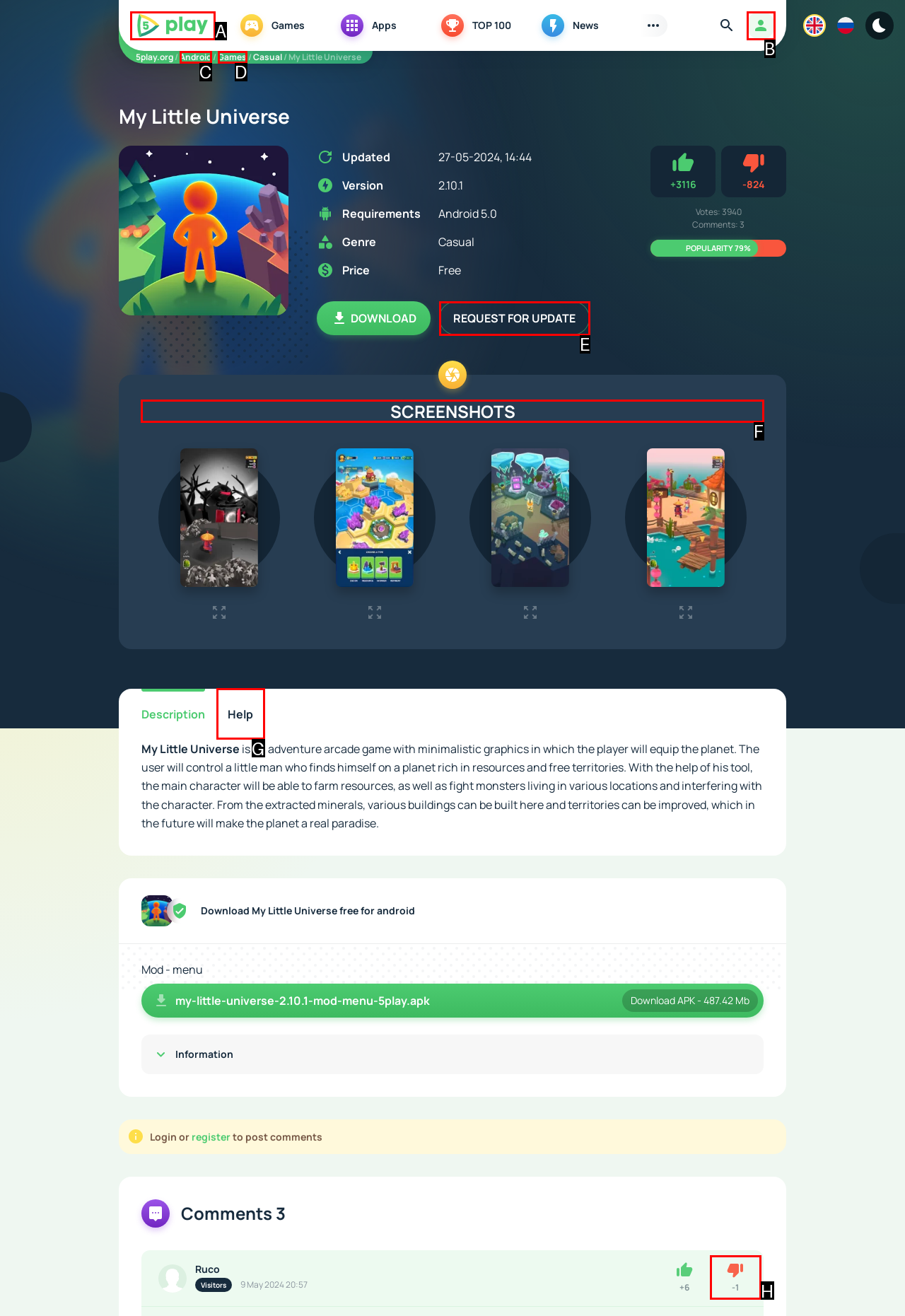Identify the letter of the UI element you should interact with to perform the task: View the 'SCREENSHOTS'
Reply with the appropriate letter of the option.

F